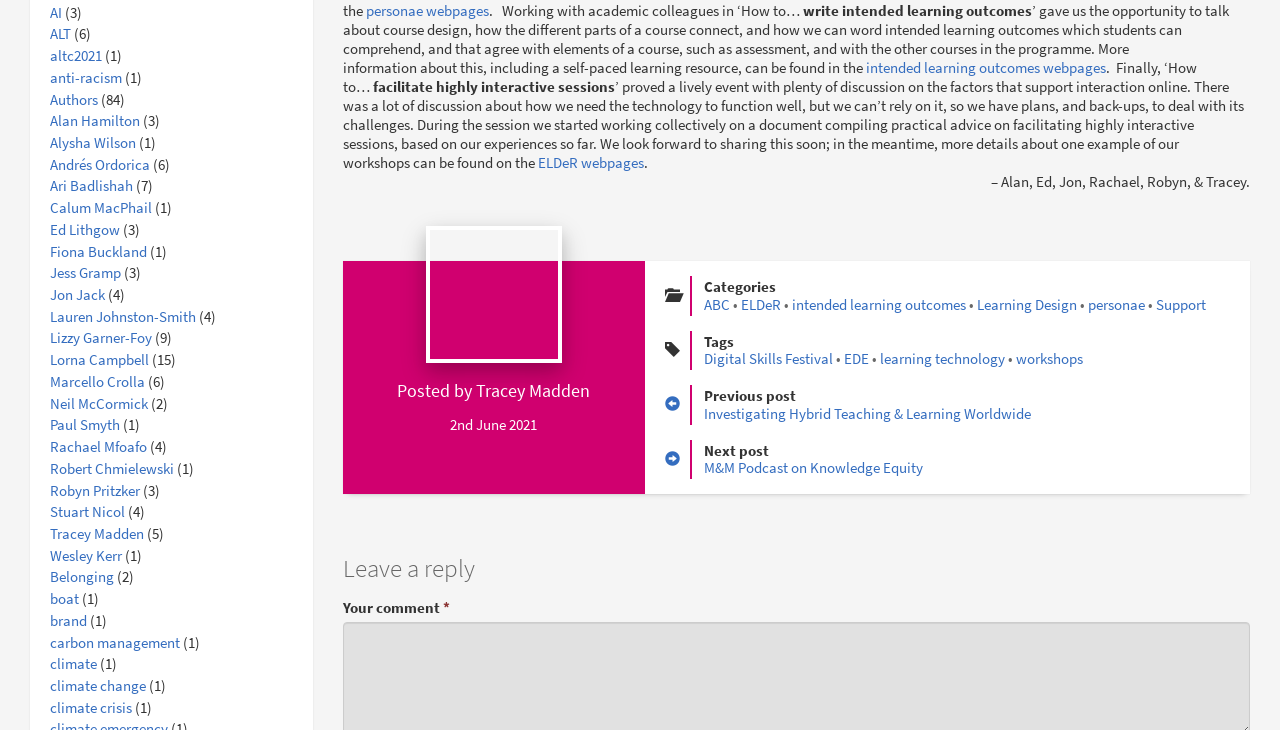Based on the element description: "intended learning outcomes webpages", identify the UI element and provide its bounding box coordinates. Use four float numbers between 0 and 1, [left, top, right, bottom].

[0.676, 0.08, 0.864, 0.106]